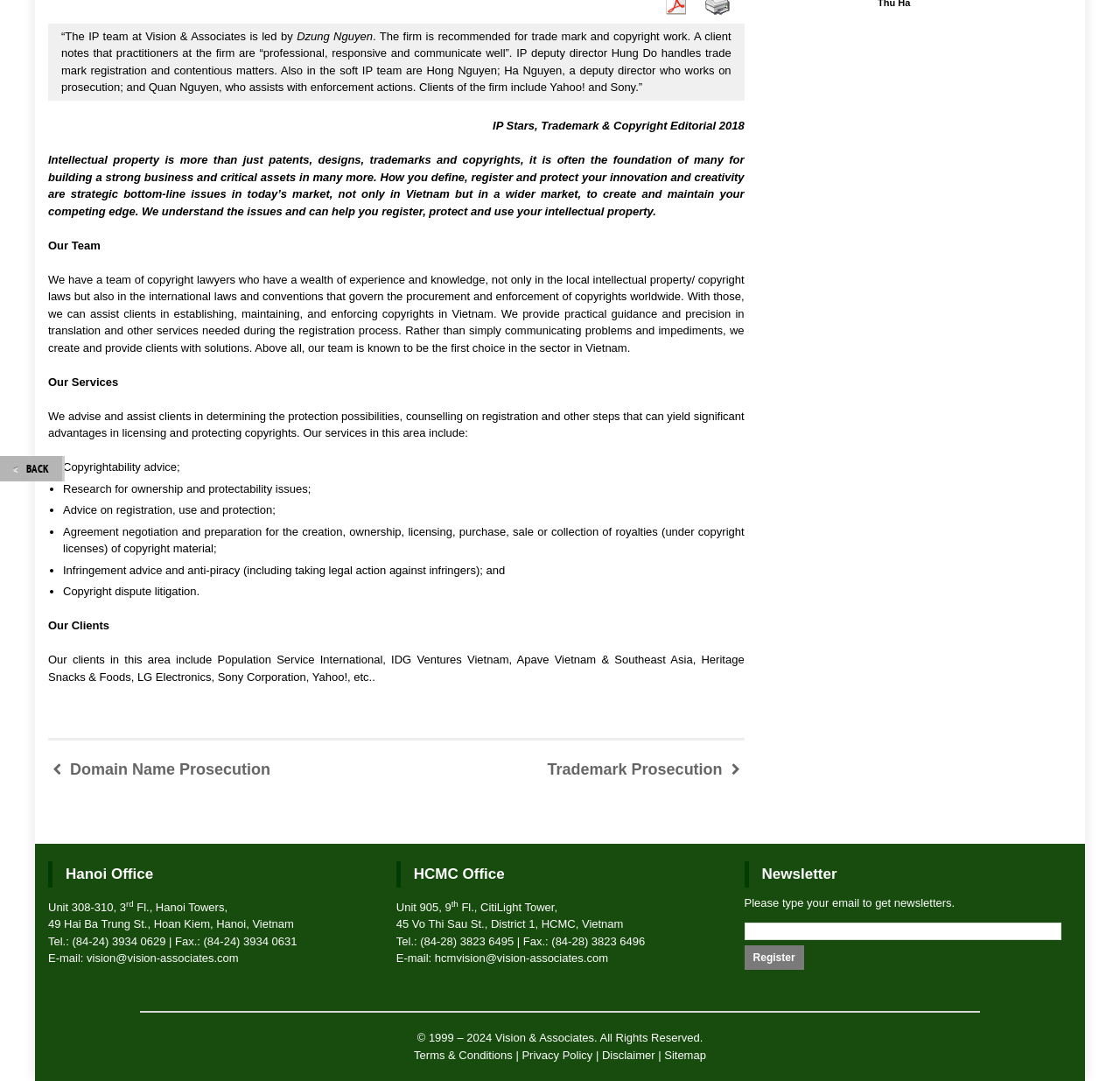Find the bounding box coordinates for the HTML element specified by: "Privacy Policy".

[0.466, 0.97, 0.529, 0.982]